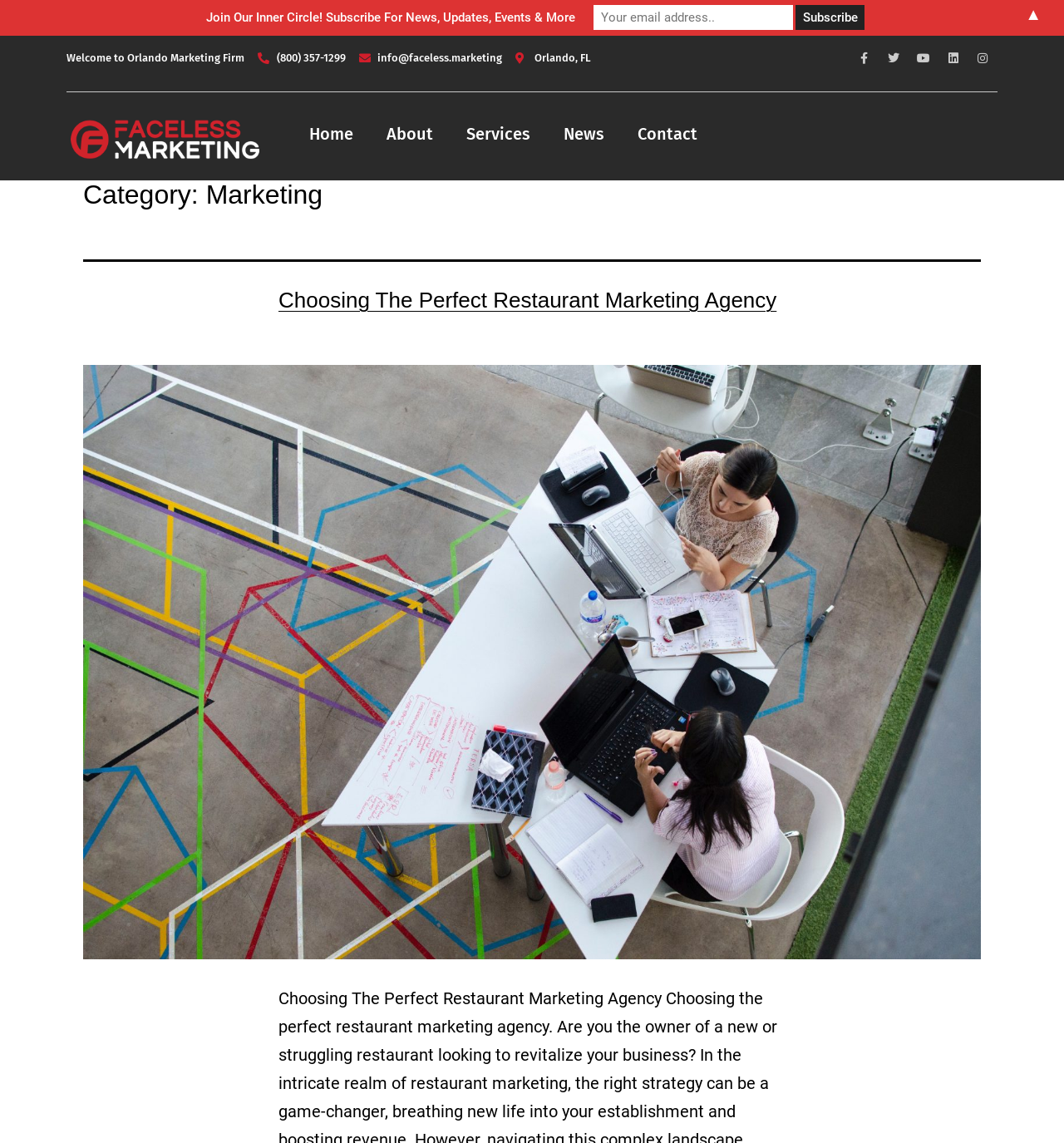Give a detailed overview of the webpage's appearance and contents.

The webpage is an archive of marketing-related articles from an Orlando-based marketing firm. At the top, there is a welcome message "Welcome to Orlando Marketing Firm" followed by the firm's contact information, including phone number, email, and physical location. To the right of the contact information, there are social media links to Facebook, Twitter, YouTube, LinkedIn, and Instagram.

Below the top section, there is a navigation menu with links to the firm's homepage, about page, services, news, and contact page. 

The main content of the page is categorized under "Marketing" and features an article titled "Choosing The Perfect Restaurant Marketing Agency". The article has a heading and a link to the full article. To the right of the article title, there is a figure or image.

Above the article, there is a call-to-action section that invites visitors to join the firm's inner circle by subscribing to their newsletter for news, updates, events, and more. This section includes a text box to input email addresses and a "Subscribe" button. 

At the bottom right corner of the page, there is an upward-pointing arrow symbol "▲".